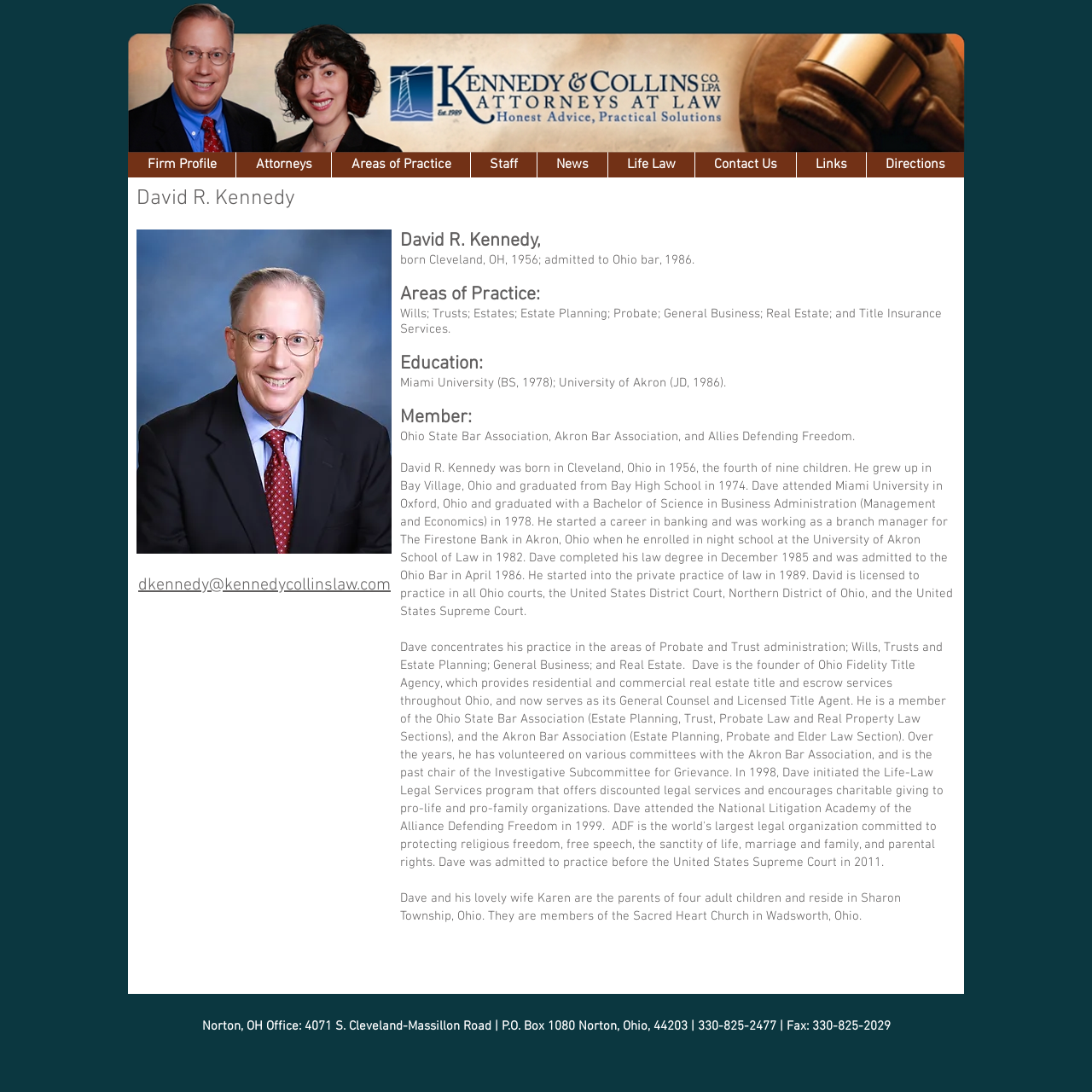Provide the bounding box coordinates of the section that needs to be clicked to accomplish the following instruction: "View Attorneys."

[0.216, 0.139, 0.303, 0.162]